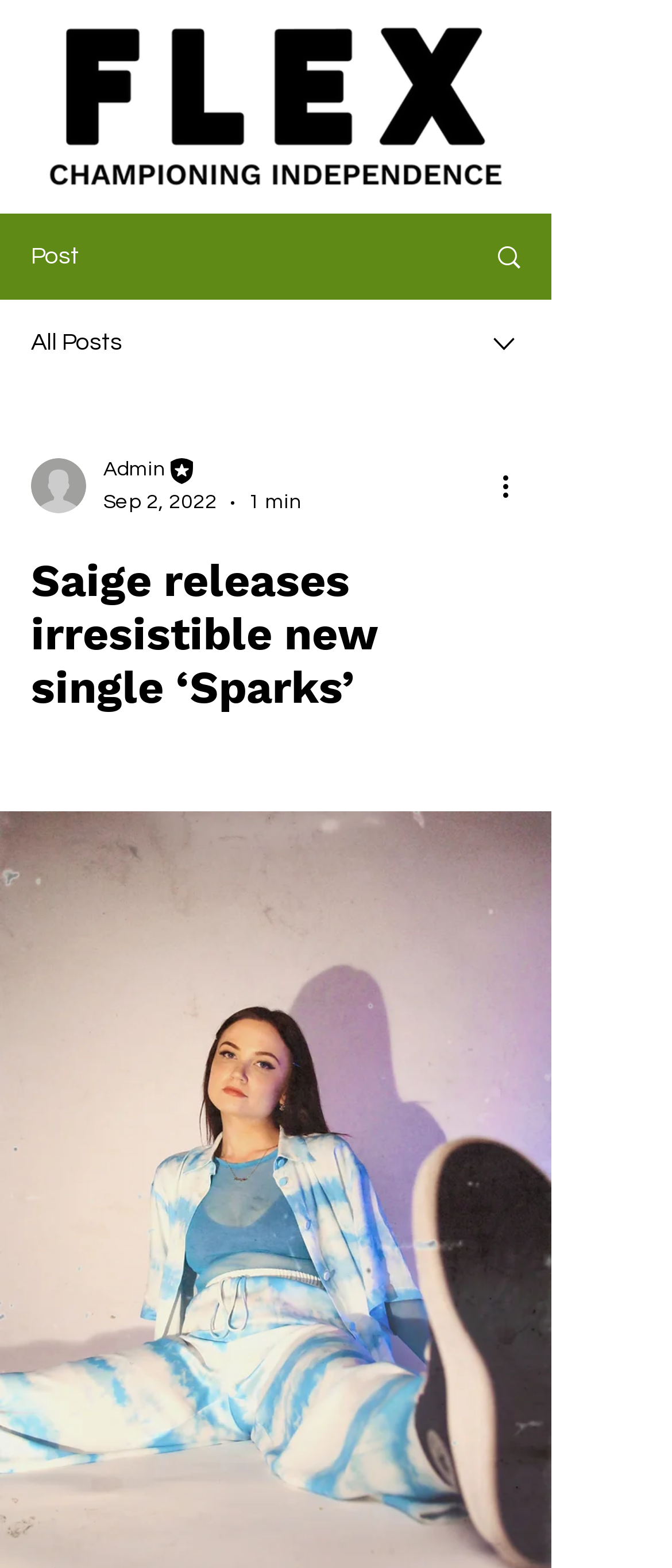How many roles are available in the writer's dropdown?
Please answer the question with a detailed and comprehensive explanation.

I found the combobox element with the label 'Writer's picture' and expanded it to find three generic elements with labels 'Admin', 'Editor', and no label, which suggests that there are three roles available in the writer's dropdown.